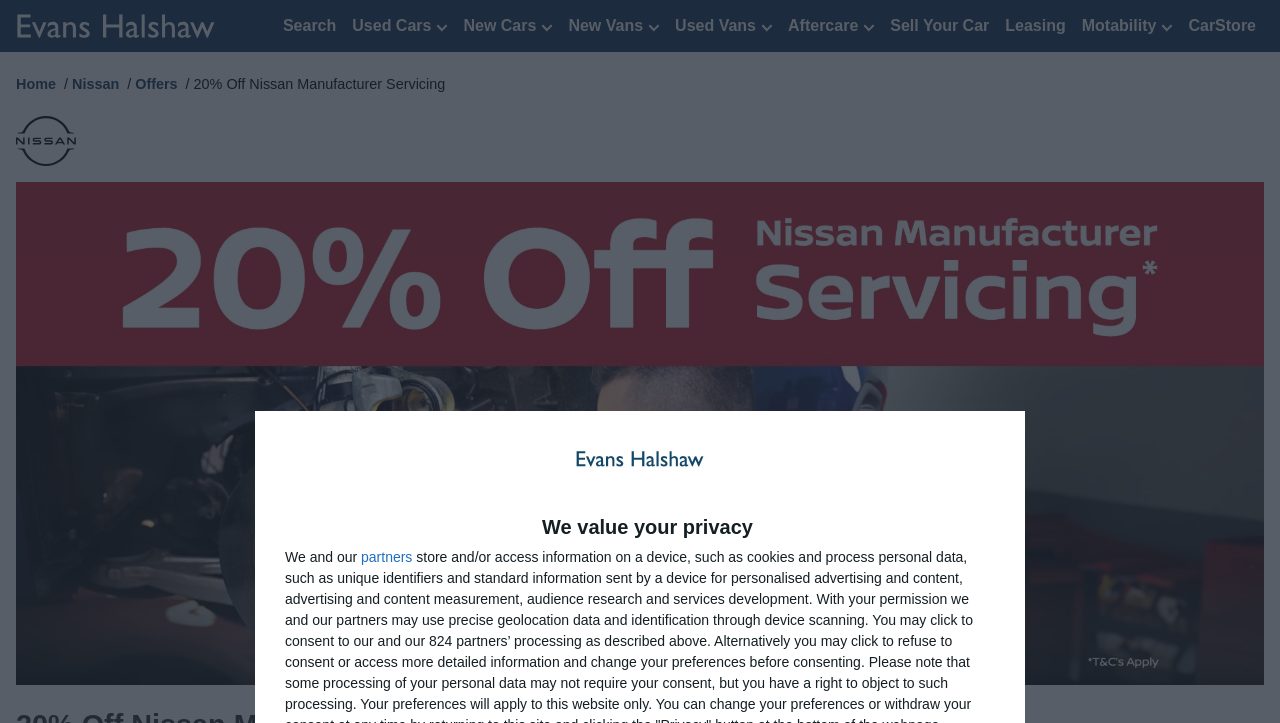How many links are there in the top navigation bar? Based on the screenshot, please respond with a single word or phrase.

11